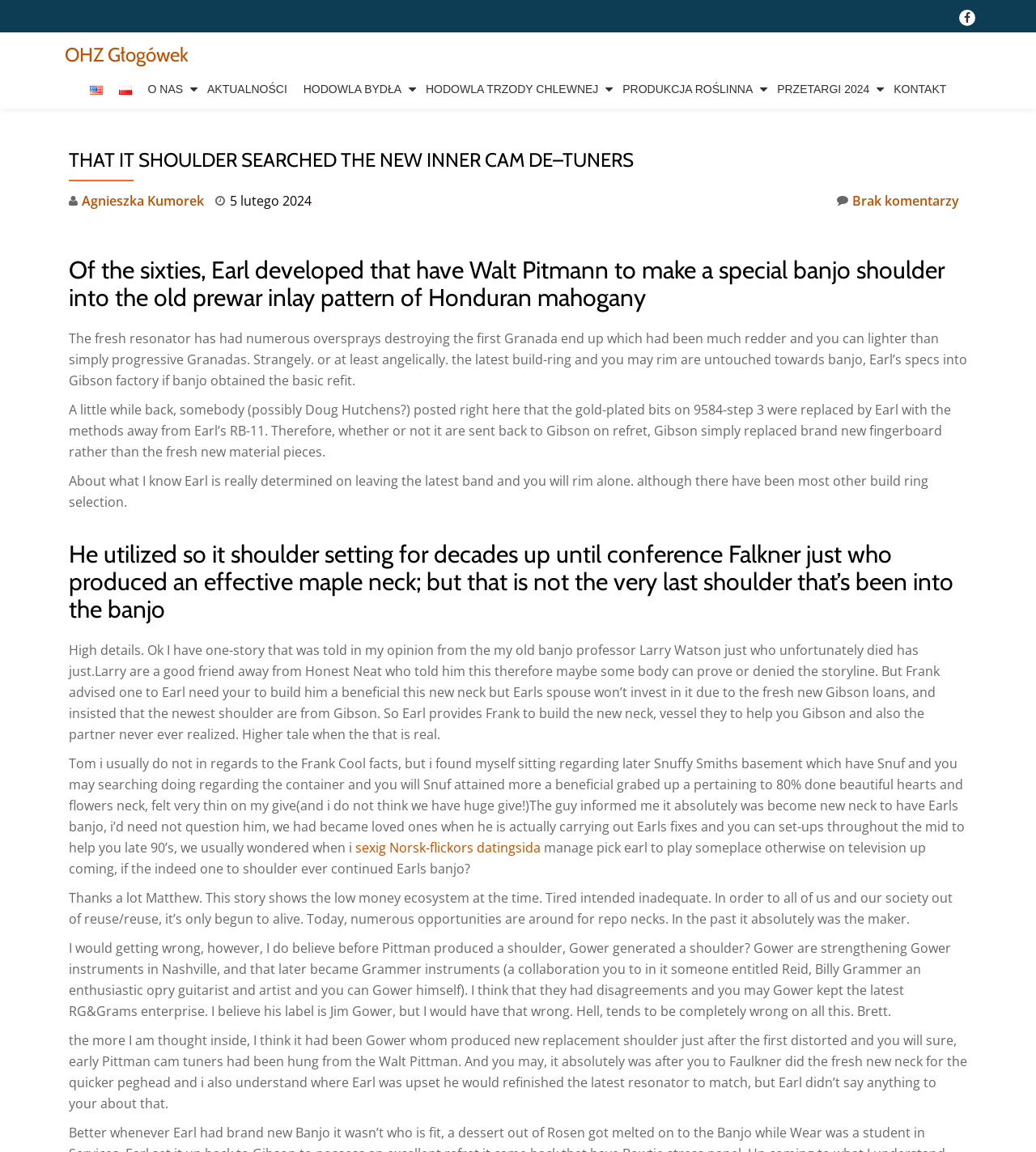What is the name of the website?
Look at the image and respond with a one-word or short-phrase answer.

OHZ Głogówek